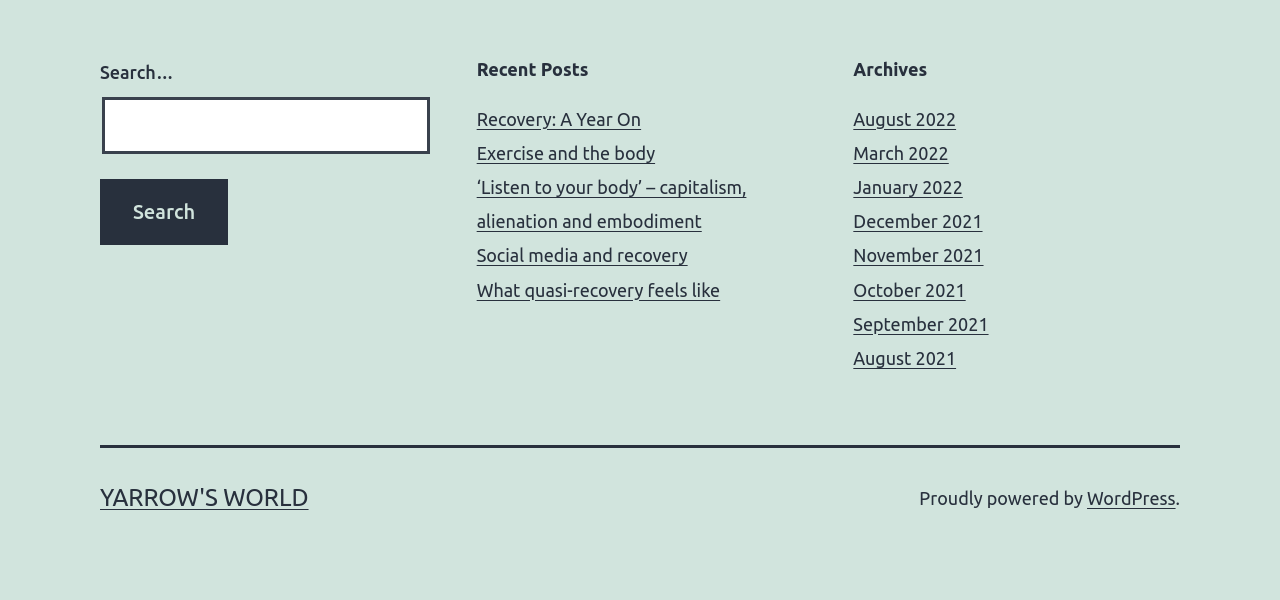Determine the bounding box coordinates of the clickable element necessary to fulfill the instruction: "Explore Festivals". Provide the coordinates as four float numbers within the 0 to 1 range, i.e., [left, top, right, bottom].

None